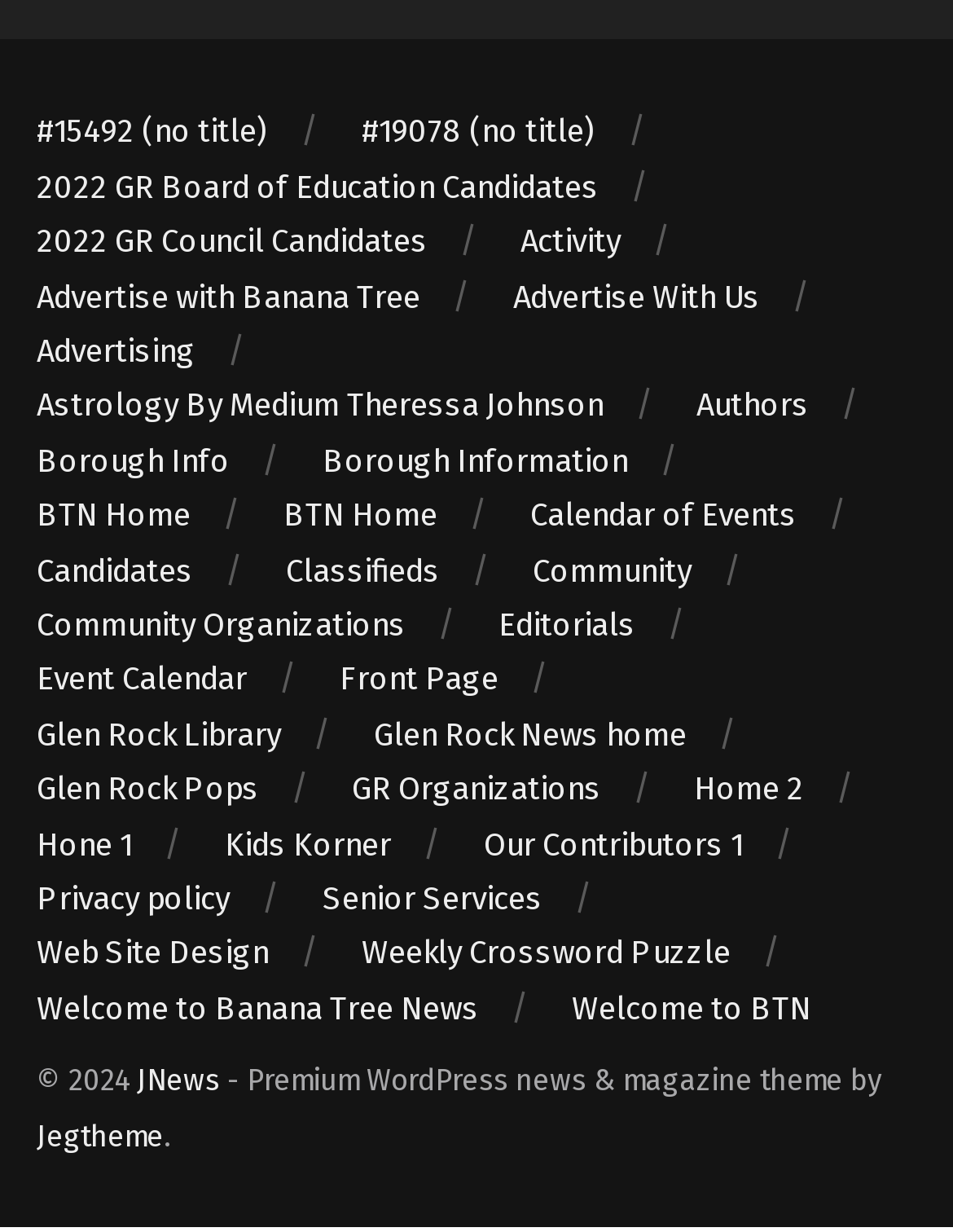What is the copyright year of the website?
Using the image, give a concise answer in the form of a single word or short phrase.

2024